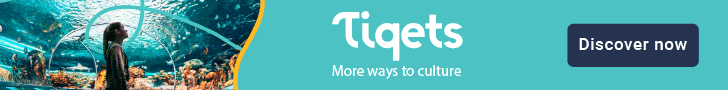Please provide a comprehensive answer to the question below using the information from the image: What is the theme emphasized in the banner's design?

The banner's design is intended to entice users to explore more ways to experience culture worldwide, and it achieves this by emphasizing engagement and discovery, which are essential elements of the exploration theme.